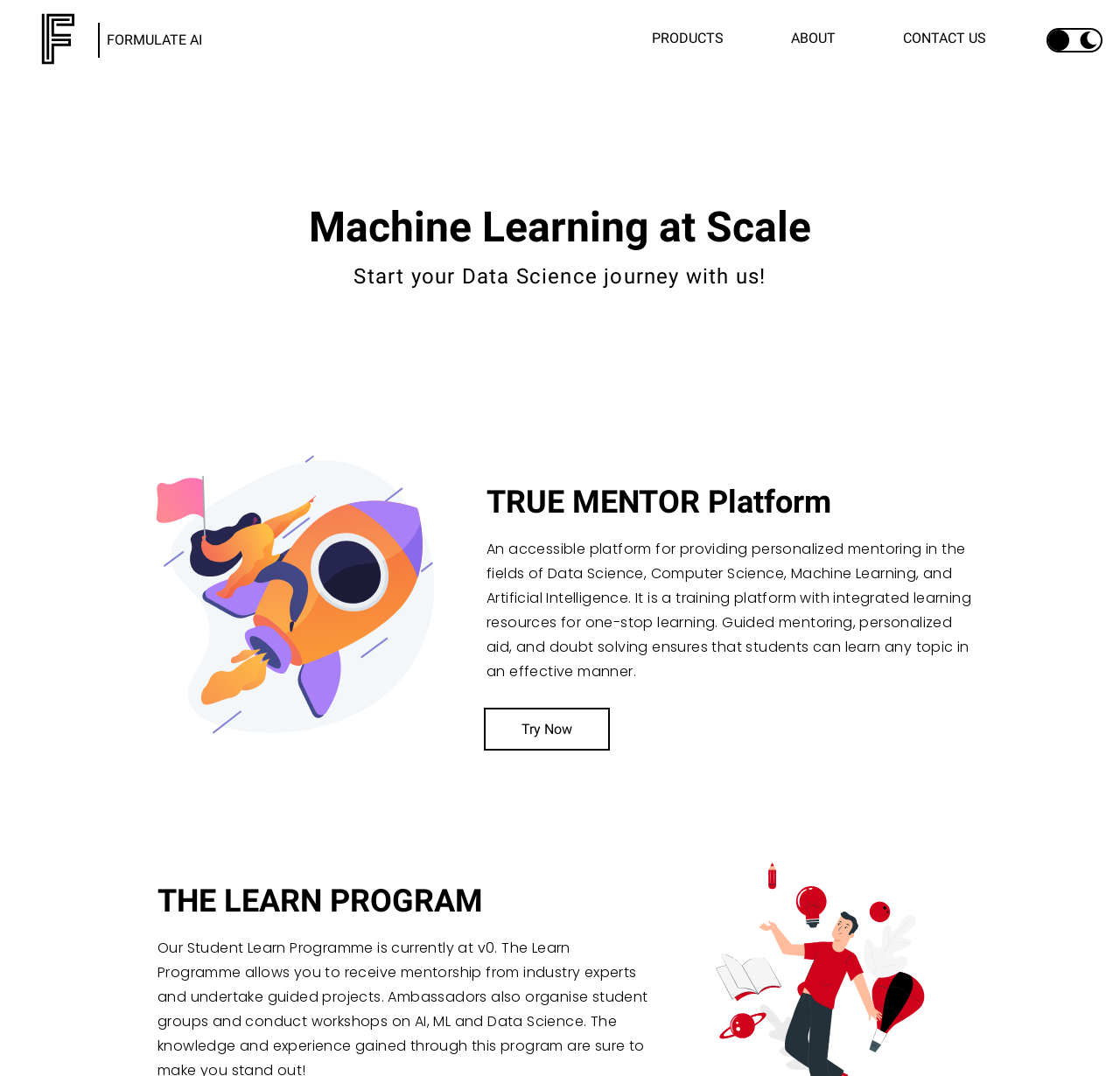Could you determine the bounding box coordinates of the clickable element to complete the instruction: "Switch to Dark mode"? Provide the coordinates as four float numbers between 0 and 1, i.e., [left, top, right, bottom].

[0.964, 0.029, 0.98, 0.046]